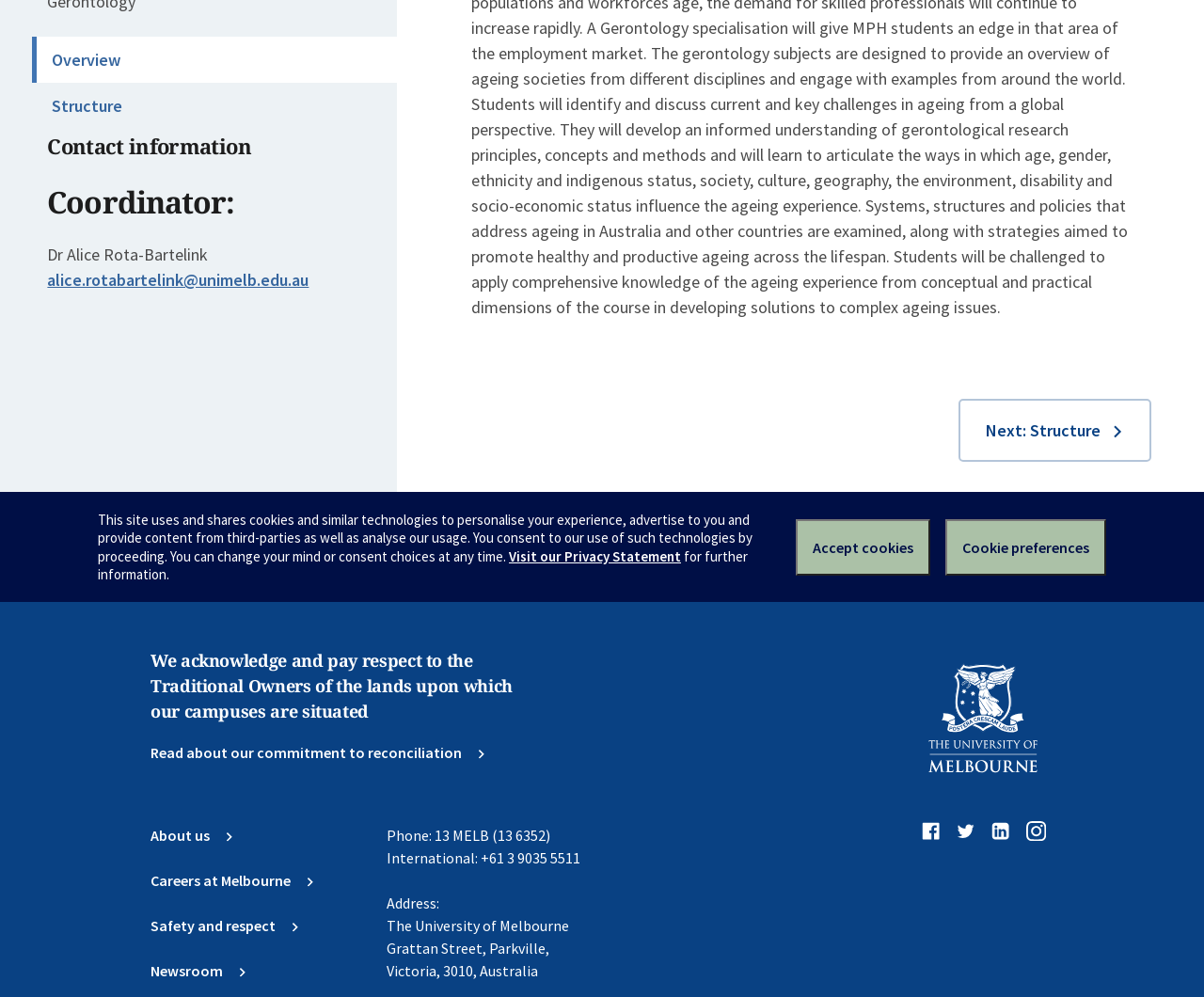Locate the bounding box coordinates for the element described below: "Safety and respect Chevron-right". The coordinates must be four float values between 0 and 1, formatted as [left, top, right, bottom].

[0.125, 0.917, 0.249, 0.94]